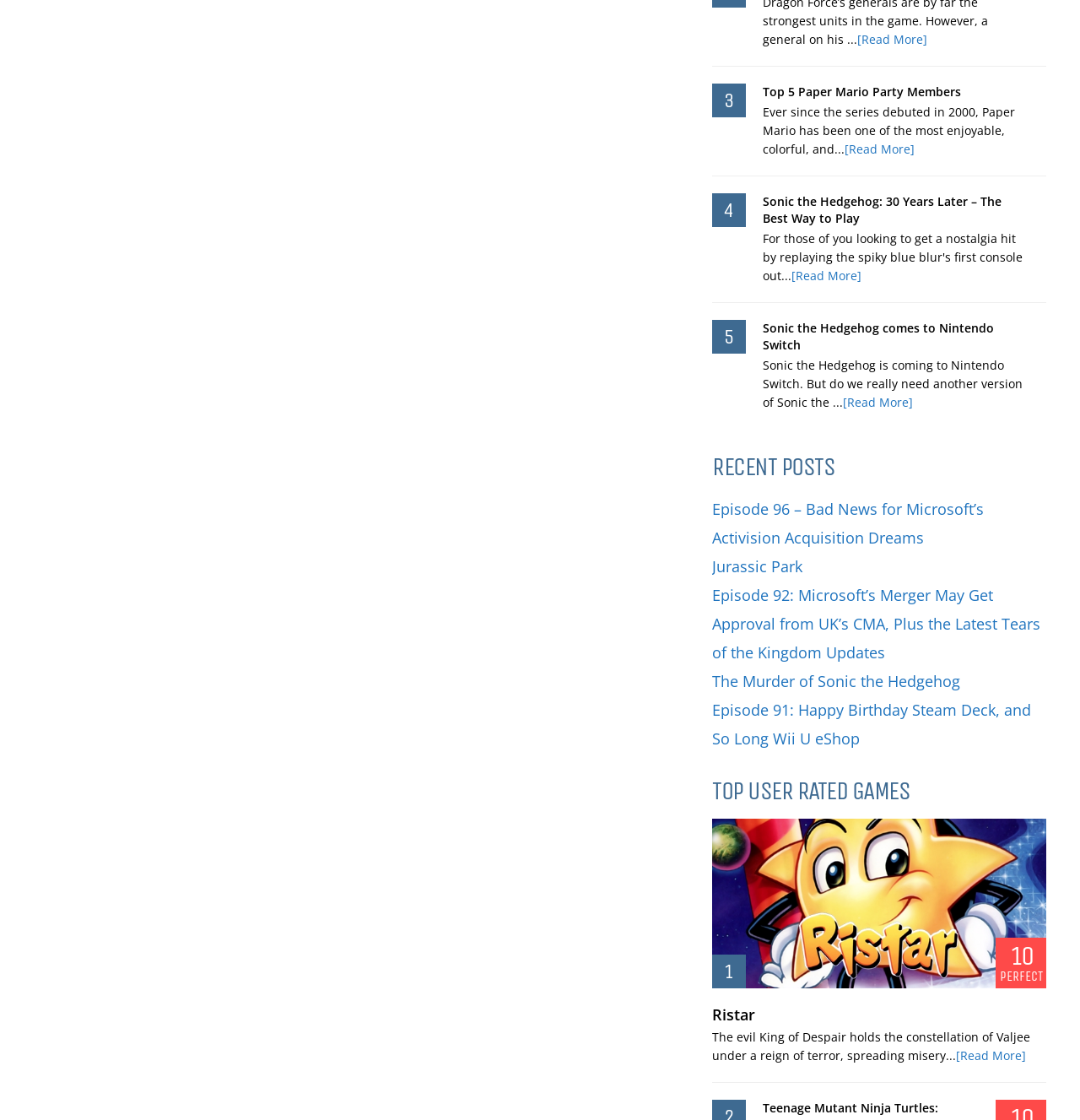Locate the UI element described by 1 10 Perfect User Avg and provide its bounding box coordinates. Use the format (top-left x, top-left y, bottom-right x, bottom-right y) with all values as floating point numbers between 0 and 1.

[0.659, 0.731, 0.969, 0.883]